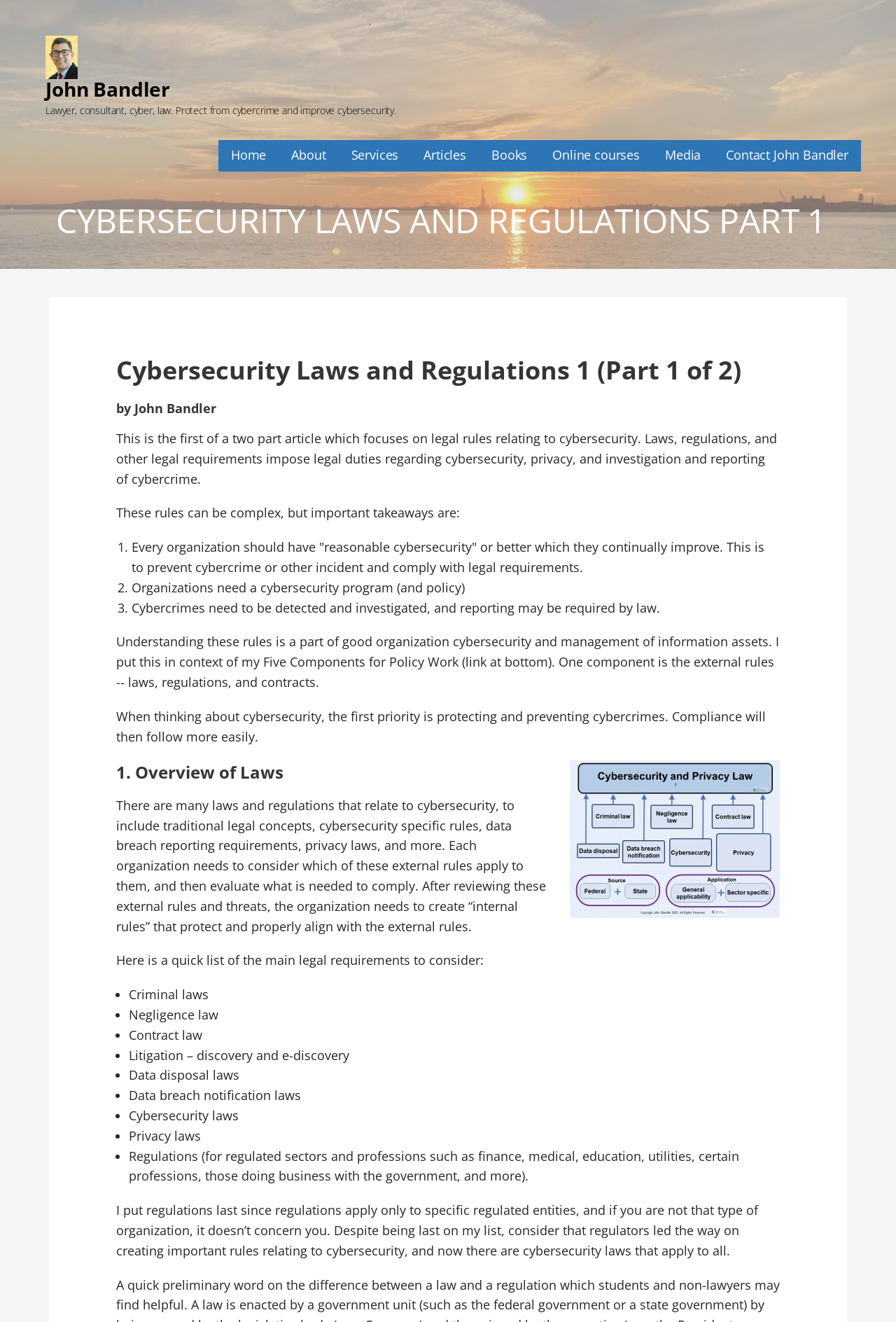Use a single word or phrase to answer the question:
What is the main topic of this article?

Cybersecurity laws and regulations